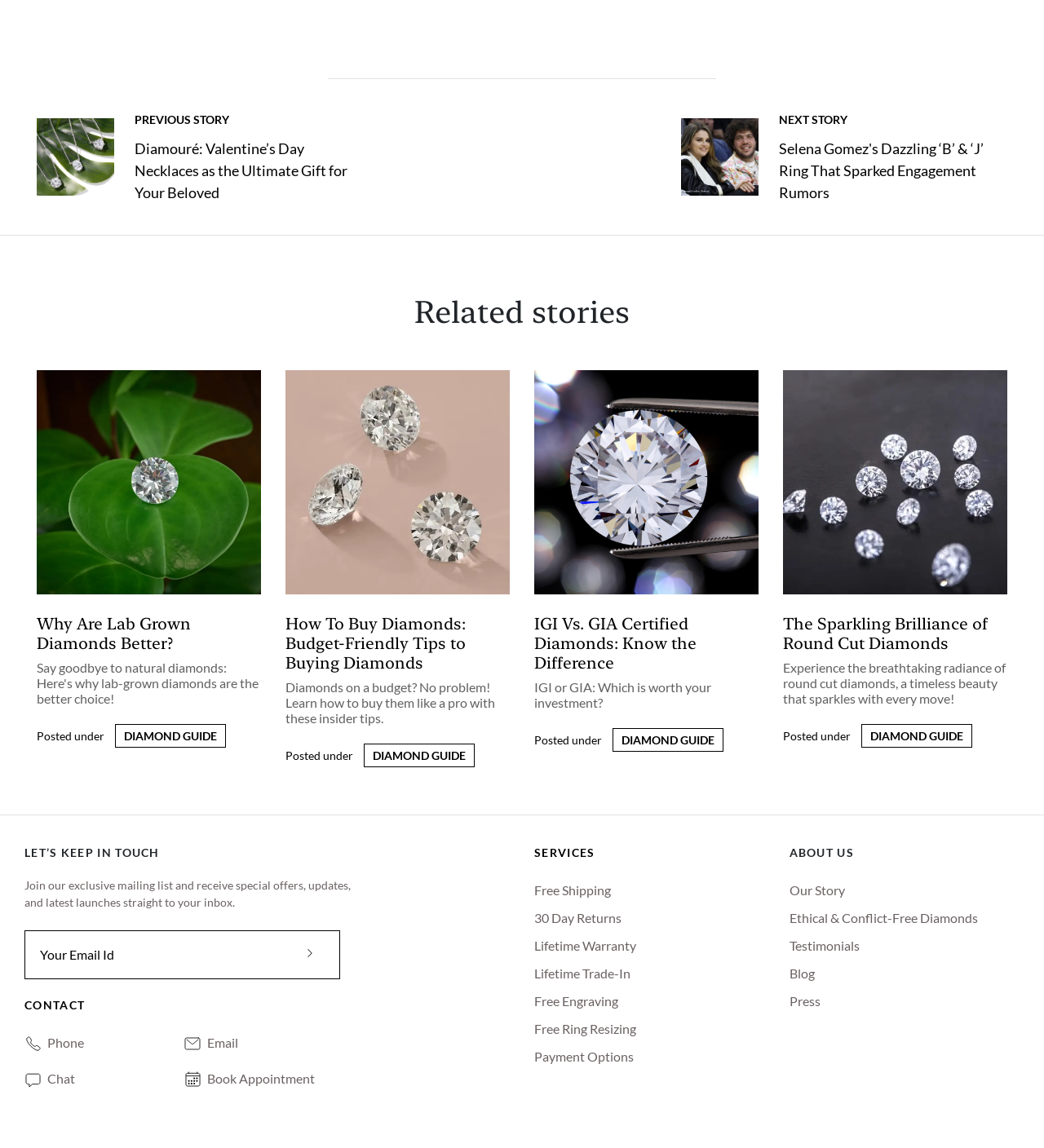What is the purpose of the textbox 'Your Email Id'?
Carefully examine the image and provide a detailed answer to the question.

I looked at the textbox 'Your Email Id' and the surrounding text, and it appears to be part of a form to join an exclusive mailing list.